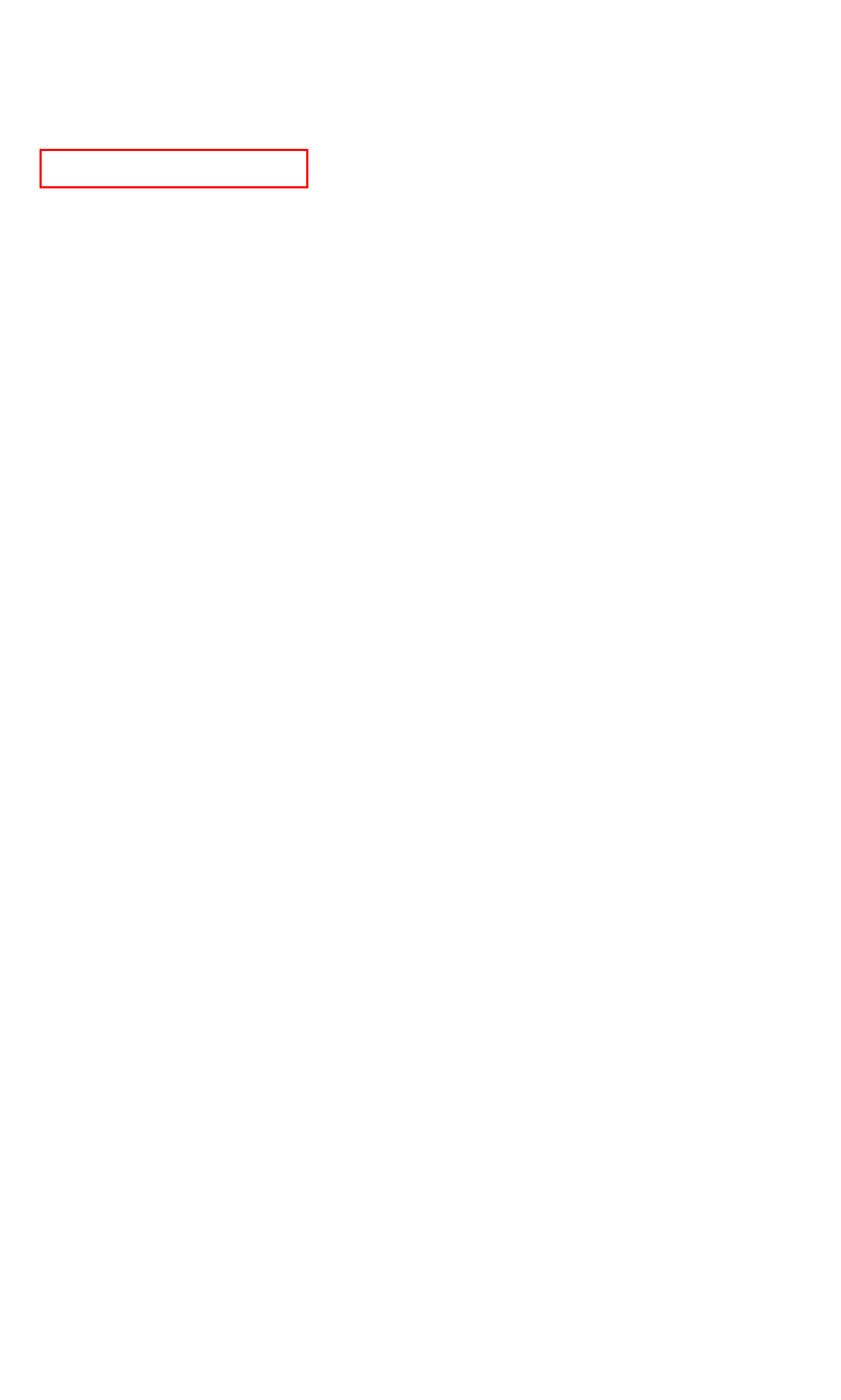You have been given a screenshot of a webpage with a red bounding box around a UI element. Select the most appropriate webpage description for the new webpage that appears after clicking the element within the red bounding box. The choices are:
A. Guides de voyage culinaire – Agaveny – News sur la nutrition et le voyage
B. Conseils de voyage – Agaveny – News sur la nutrition et le voyage
C. Dicas de viagem – Agaveny – News sur la nutrition et le voyage
D. Kulinarische Geschichten und Kulturen – Agaveny – News sur la nutrition et le voyage
E. Guías de viajes culinarios – Agaveny – News sur la nutrition et le voyage
F. Culinary stories and cultures – Agaveny – News sur la nutrition et le voyage
G. Historias y culturas culinarias – Agaveny – News sur la nutrition et le voyage
H. Culinary histories and cultures – Agaveny – News sur la nutrition et le voyage

B